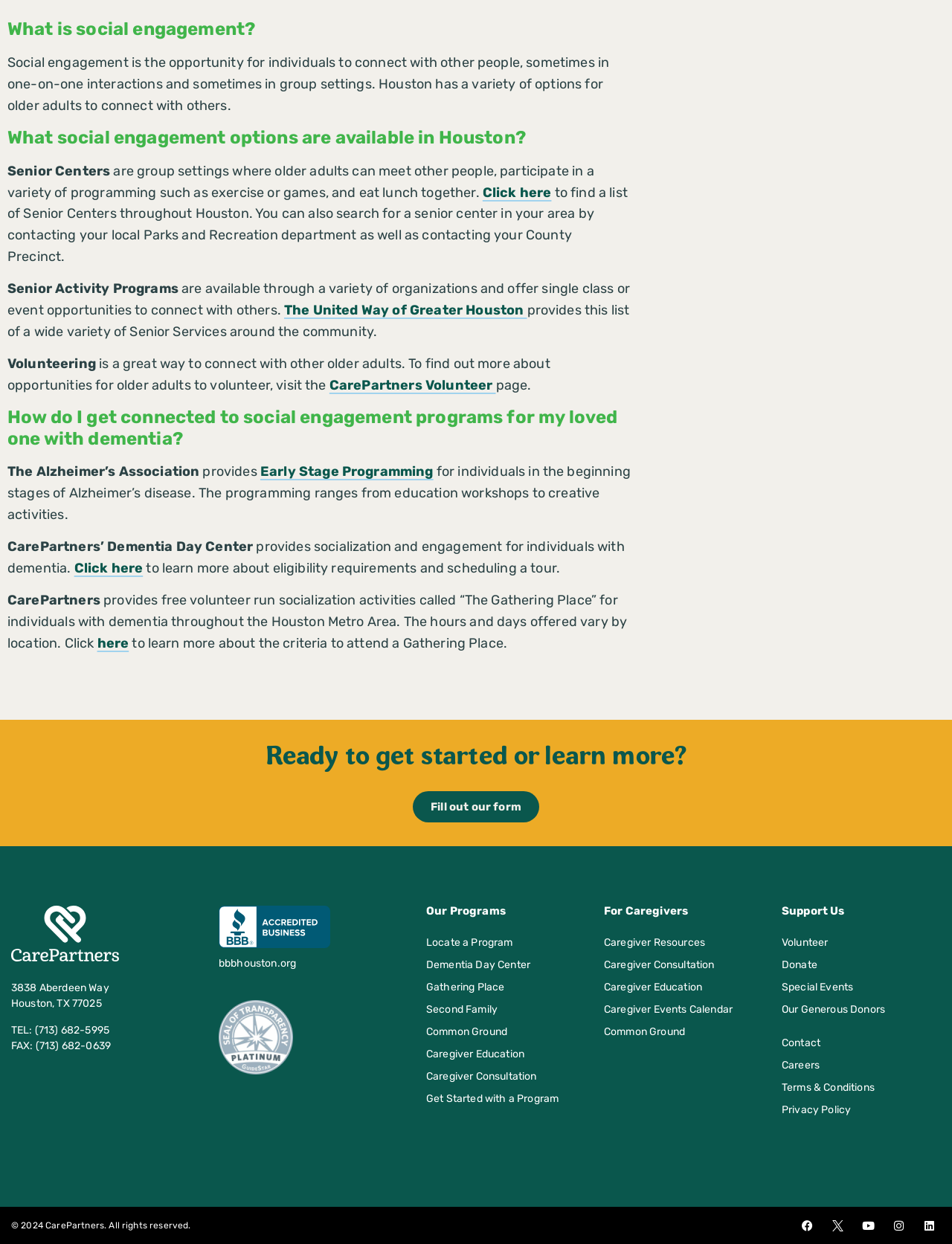Locate the UI element that matches the description Second Family in the webpage screenshot. Return the bounding box coordinates in the format (top-left x, top-left y, bottom-right x, bottom-right y), with values ranging from 0 to 1.

[0.448, 0.806, 0.615, 0.818]